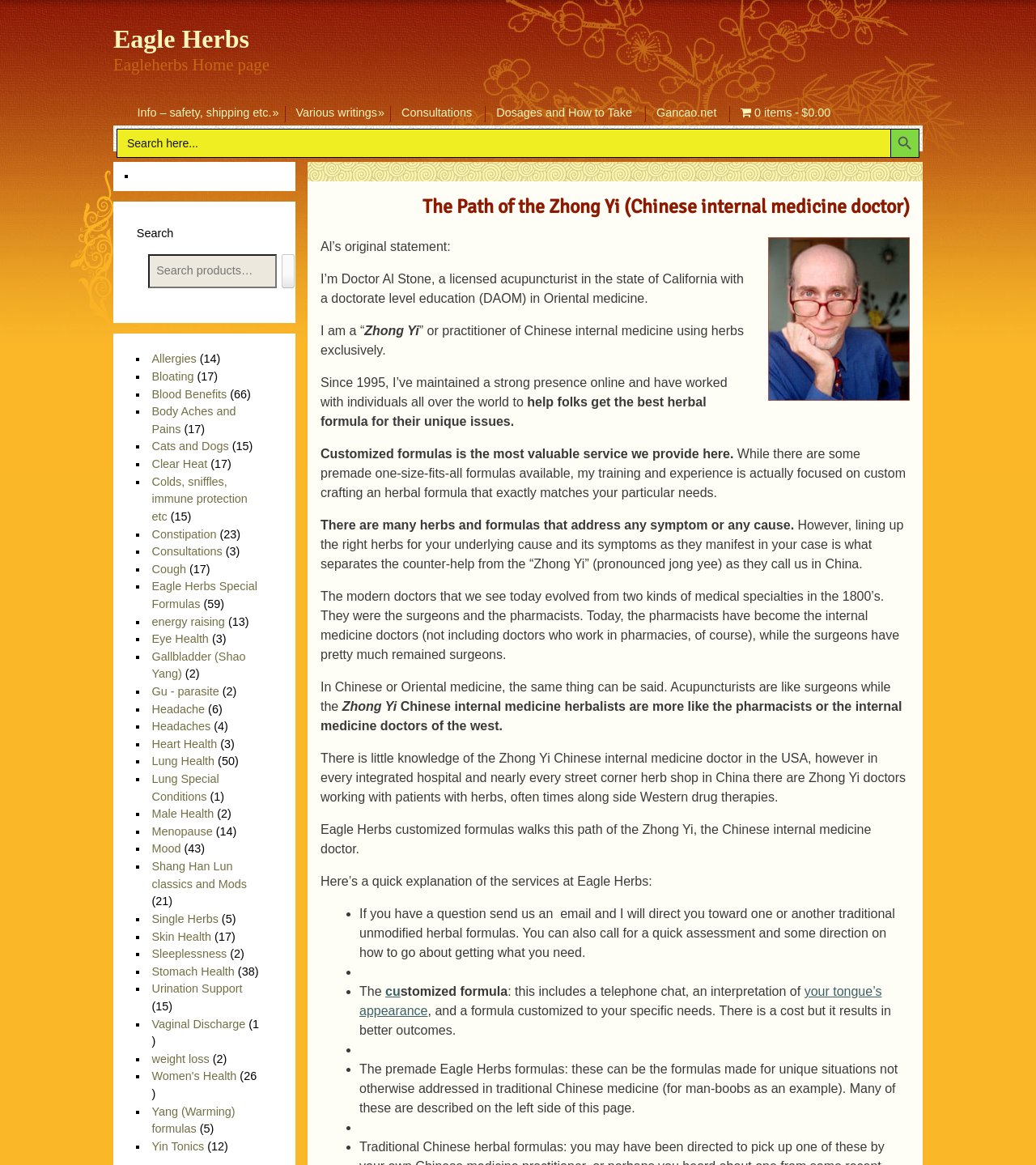How many links are there in the top navigation menu?
Make sure to answer the question with a detailed and comprehensive explanation.

The top navigation menu can be identified by looking at the links with y1 coordinates between 0.085 and 0.108. There are 7 links in this region, which are 'Info – safety, shipping etc.', 'Various writings', 'Consultations', 'Dosages and How to Take', 'Gancao.net', 'Cart 0 items -$0.00', and the search button.